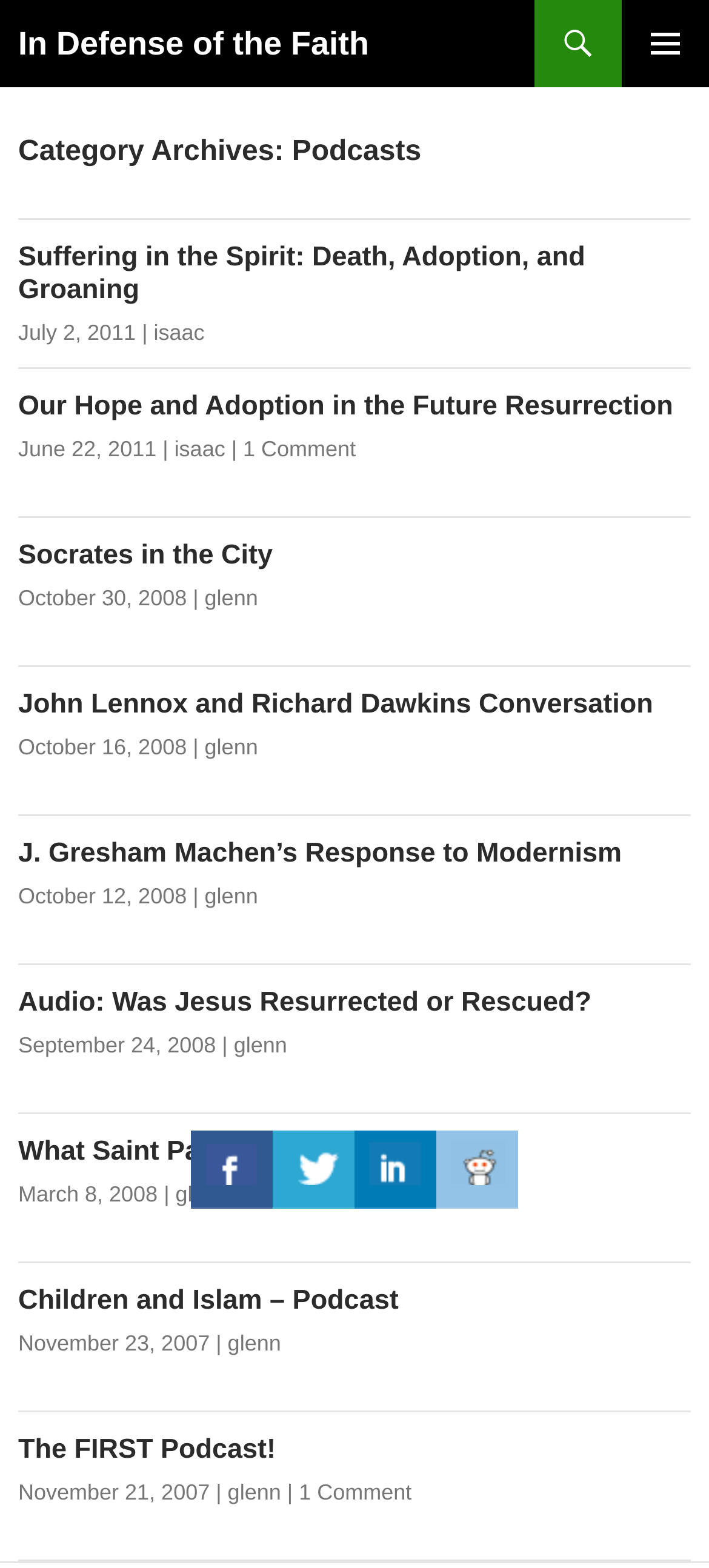Explain in detail what you observe on this webpage.

The webpage is a podcast archive page titled "Podcasts | In Defense of the Faith". At the top, there is a heading "In Defense of the Faith" and a primary menu button on the right side. Below the heading, there is a "SKIP TO CONTENT" link.

The main content area is divided into multiple sections, each containing a podcast episode. There are 9 podcast episodes in total, each with a heading, a link to the episode, a publication date, and an author's name. The headings of the podcast episodes are "Suffering in the Spirit: Death, Adoption, and Groaning", "Our Hope and Adoption in the Future Resurrection", "Socrates in the City", "John Lennox and Richard Dawkins Conversation", "J. Gresham Machen’s Response to Modernism", "Audio: Was Jesus Resurrected or Rescued?", "What Saint Paul Really Said – Podcast", "Children and Islam – Podcast", and "The FIRST Podcast!".

Each podcast episode section also has a link to the episode, a publication date, and an author's name. The publication dates range from July 2, 2011, to November 21, 2007. The authors' names are "isaac" and "glenn".

At the bottom of the page, there is a "Share This With Your Friends" section with links to share the content on Facebook, Twitter, LinkedIn, and Reddit.